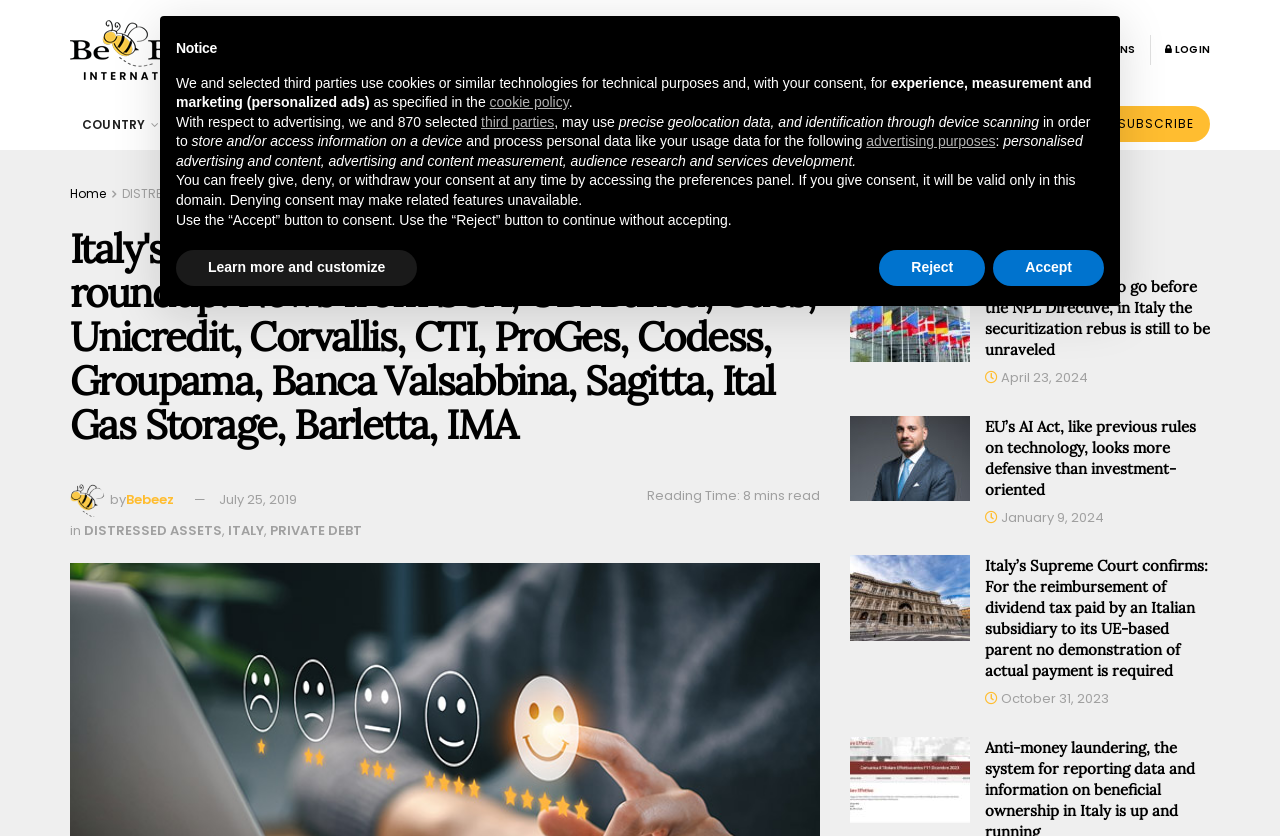Show me the bounding box coordinates of the clickable region to achieve the task as per the instruction: "Click on PRIVATE DATA".

[0.723, 0.03, 0.783, 0.09]